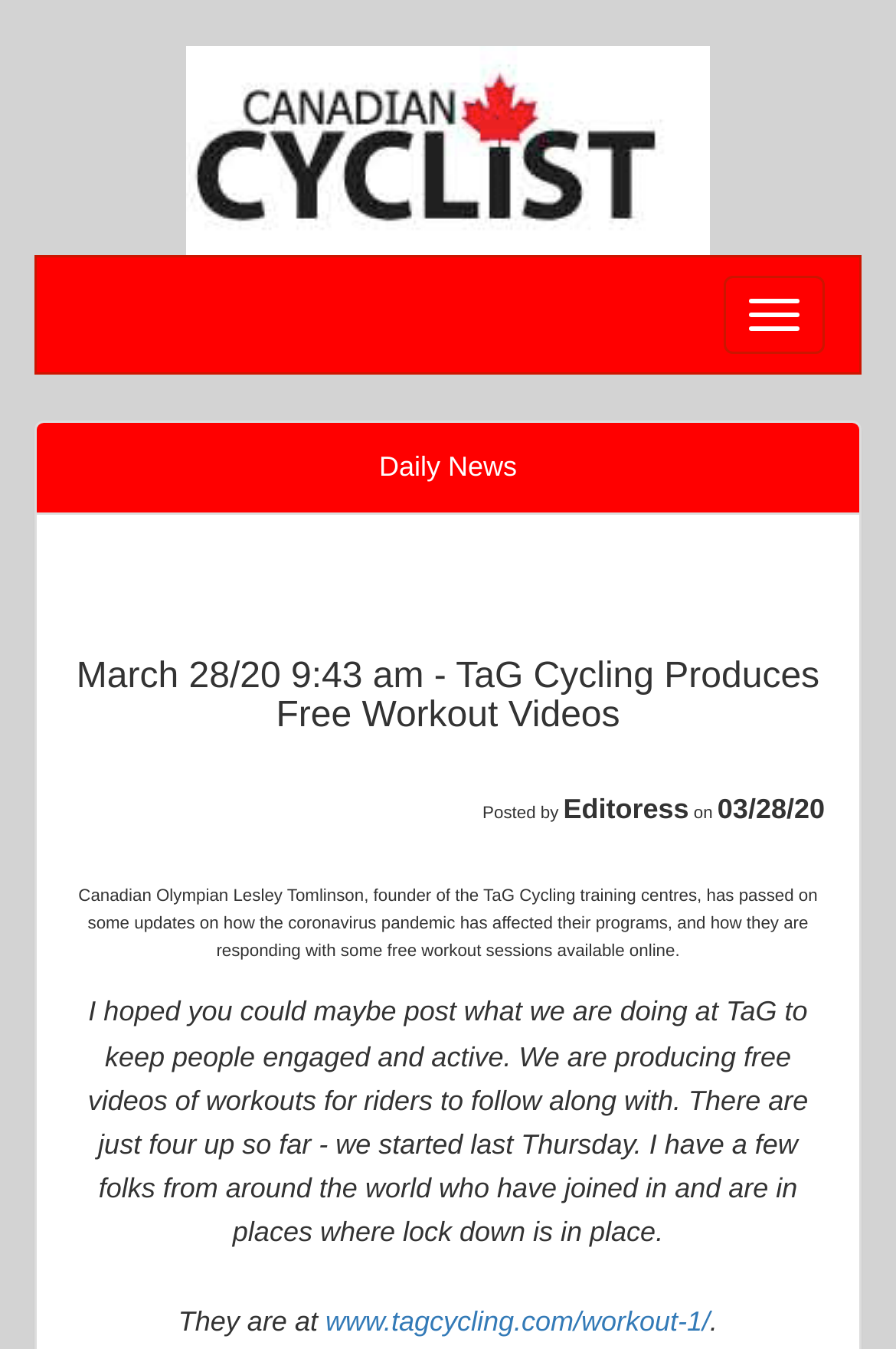How many free workout videos are available?
Look at the image and provide a detailed response to the question.

According to the article, Lesley Tomlinson mentioned that they have produced four free videos of workouts for riders to follow along with, which are available online.